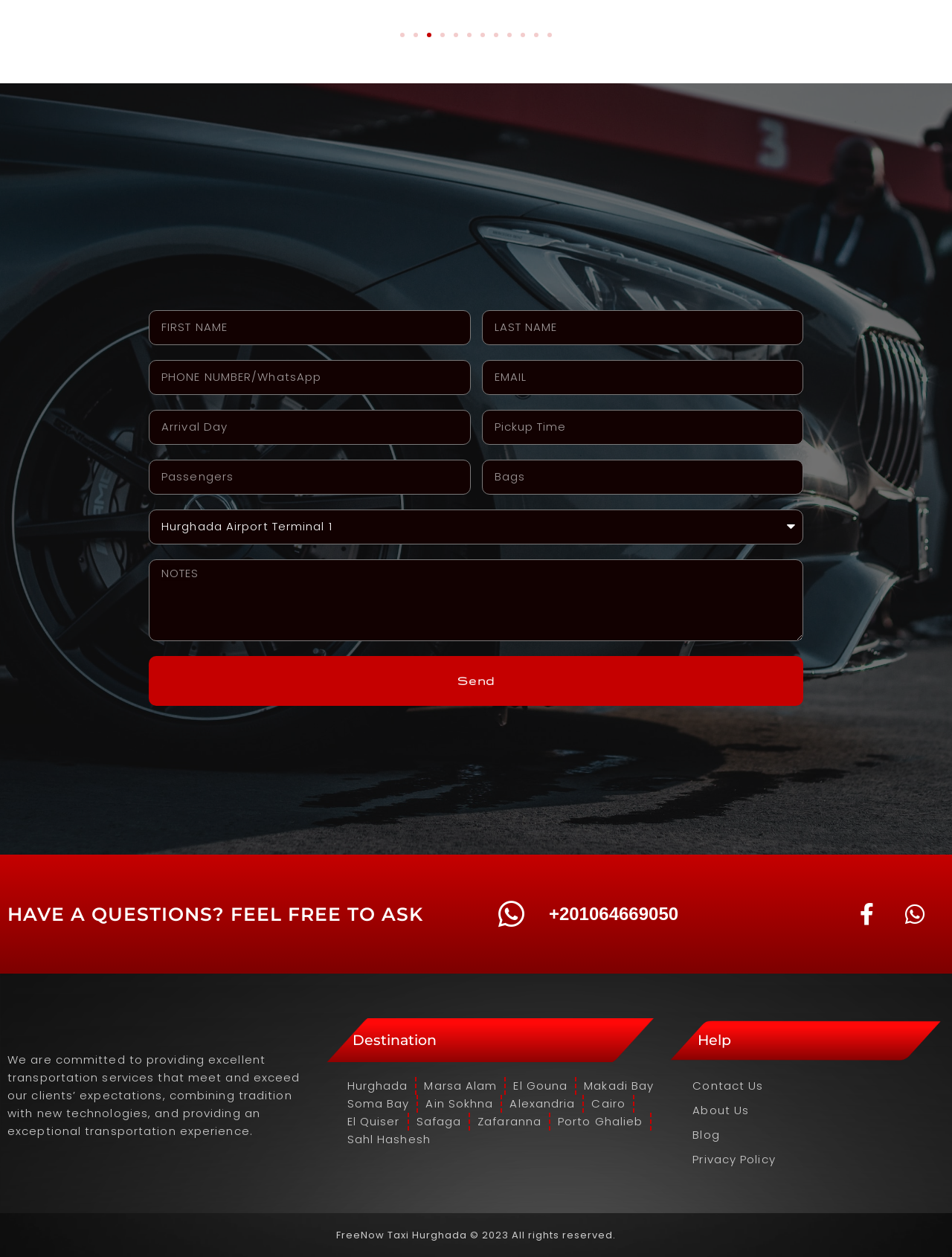Can you identify the bounding box coordinates of the clickable region needed to carry out this instruction: 'Enter first name'? The coordinates should be four float numbers within the range of 0 to 1, stated as [left, top, right, bottom].

[0.156, 0.247, 0.494, 0.274]